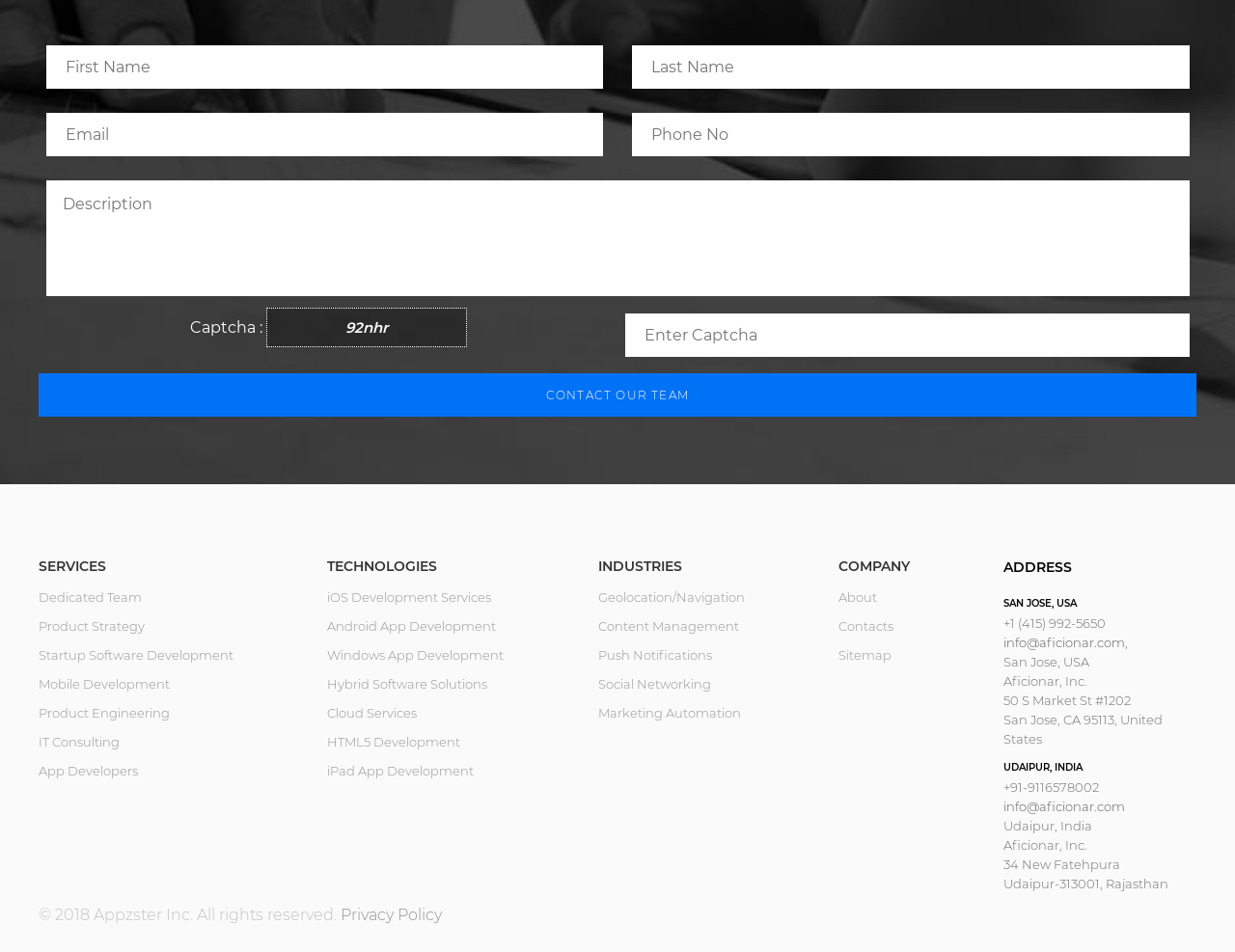Kindly determine the bounding box coordinates of the area that needs to be clicked to fulfill this instruction: "Enter first name".

[0.037, 0.047, 0.488, 0.093]